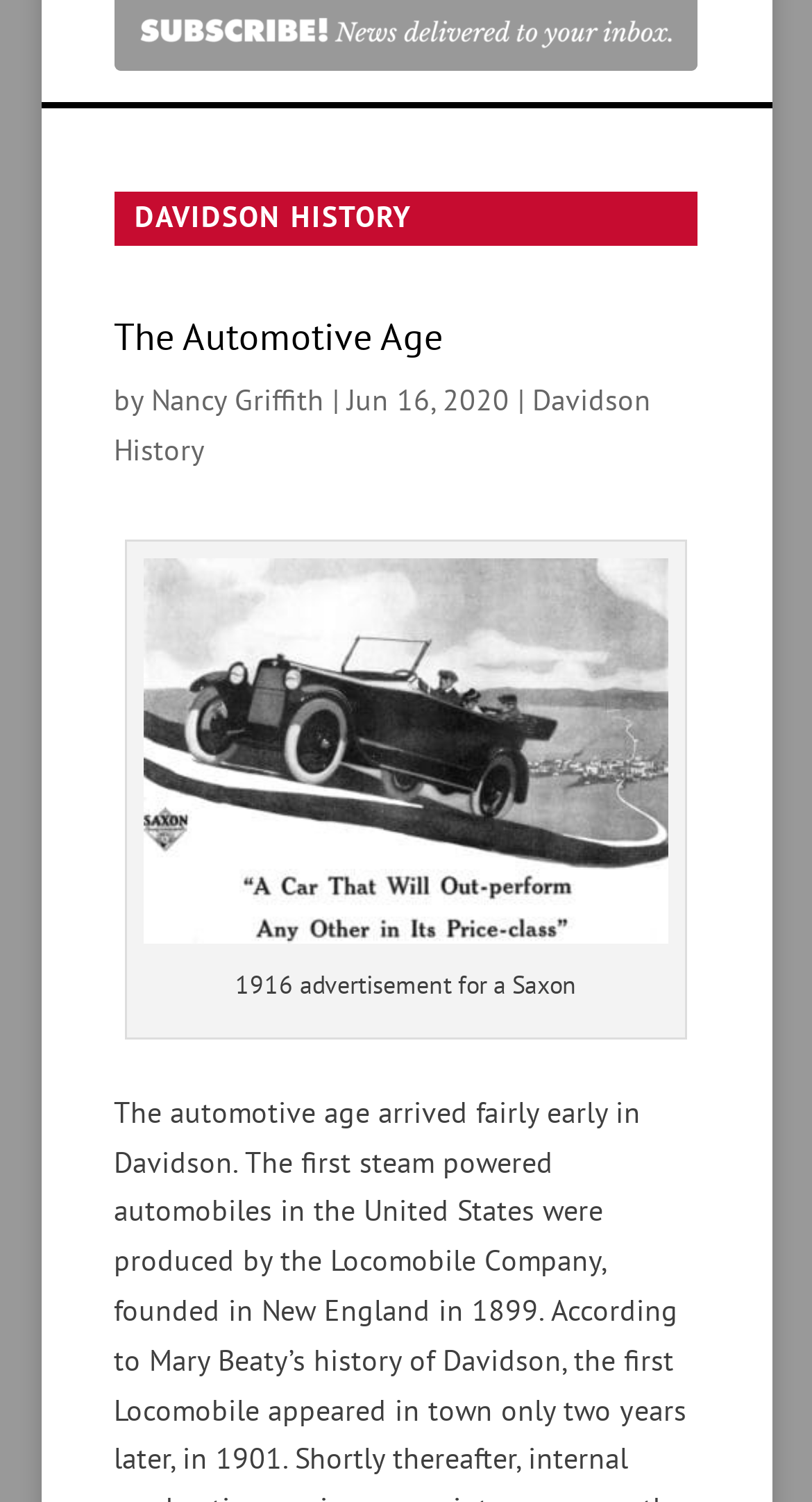Please find the bounding box for the following UI element description. Provide the coordinates in (top-left x, top-left y, bottom-right x, bottom-right y) format, with values between 0 and 1: Davidson History

[0.14, 0.254, 0.802, 0.312]